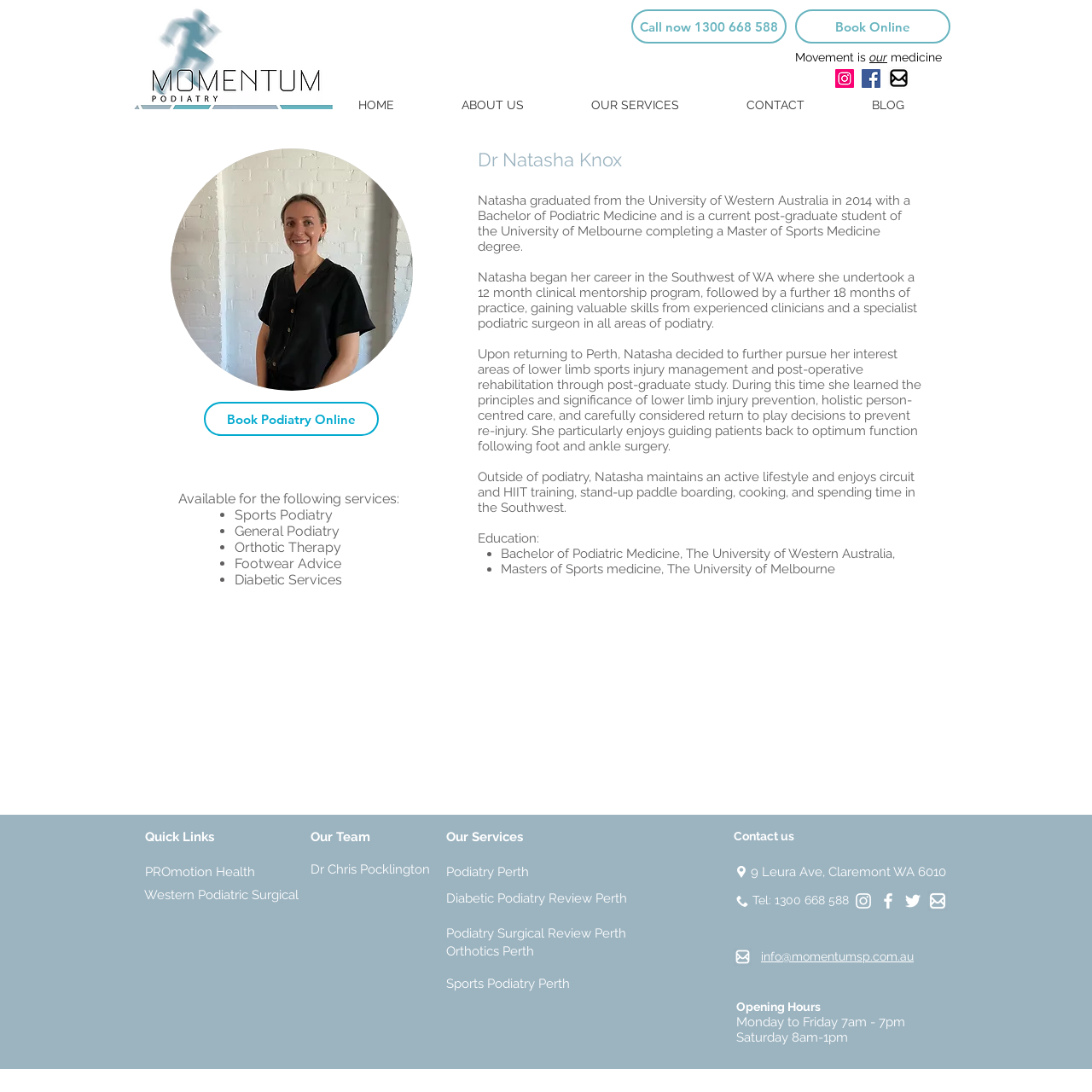Locate the bounding box coordinates of the element's region that should be clicked to carry out the following instruction: "Click the 'HOME' link". The coordinates need to be four float numbers between 0 and 1, i.e., [left, top, right, bottom].

[0.316, 0.082, 0.411, 0.111]